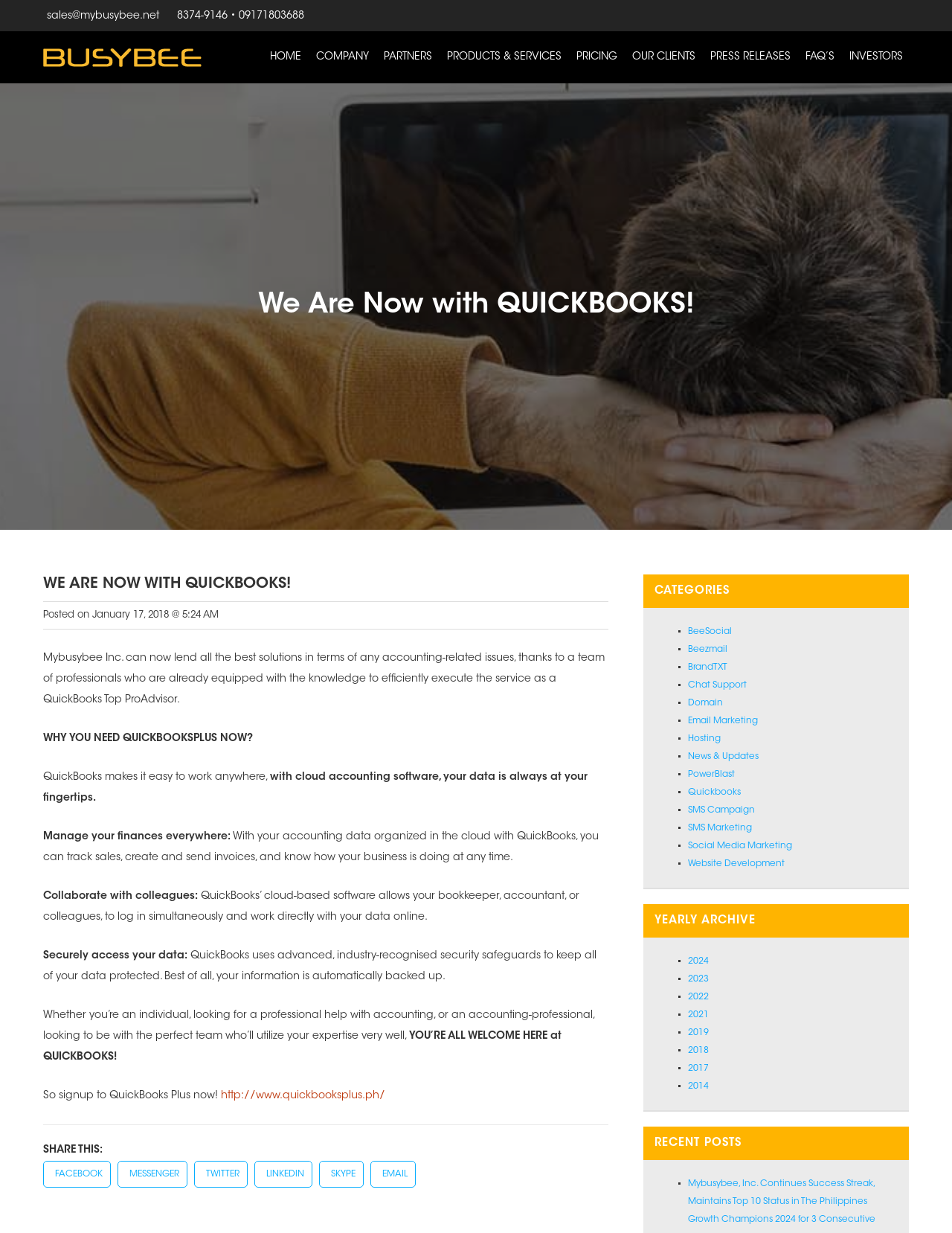Specify the bounding box coordinates for the region that must be clicked to perform the given instruction: "Get support".

[0.659, 0.451, 0.854, 0.476]